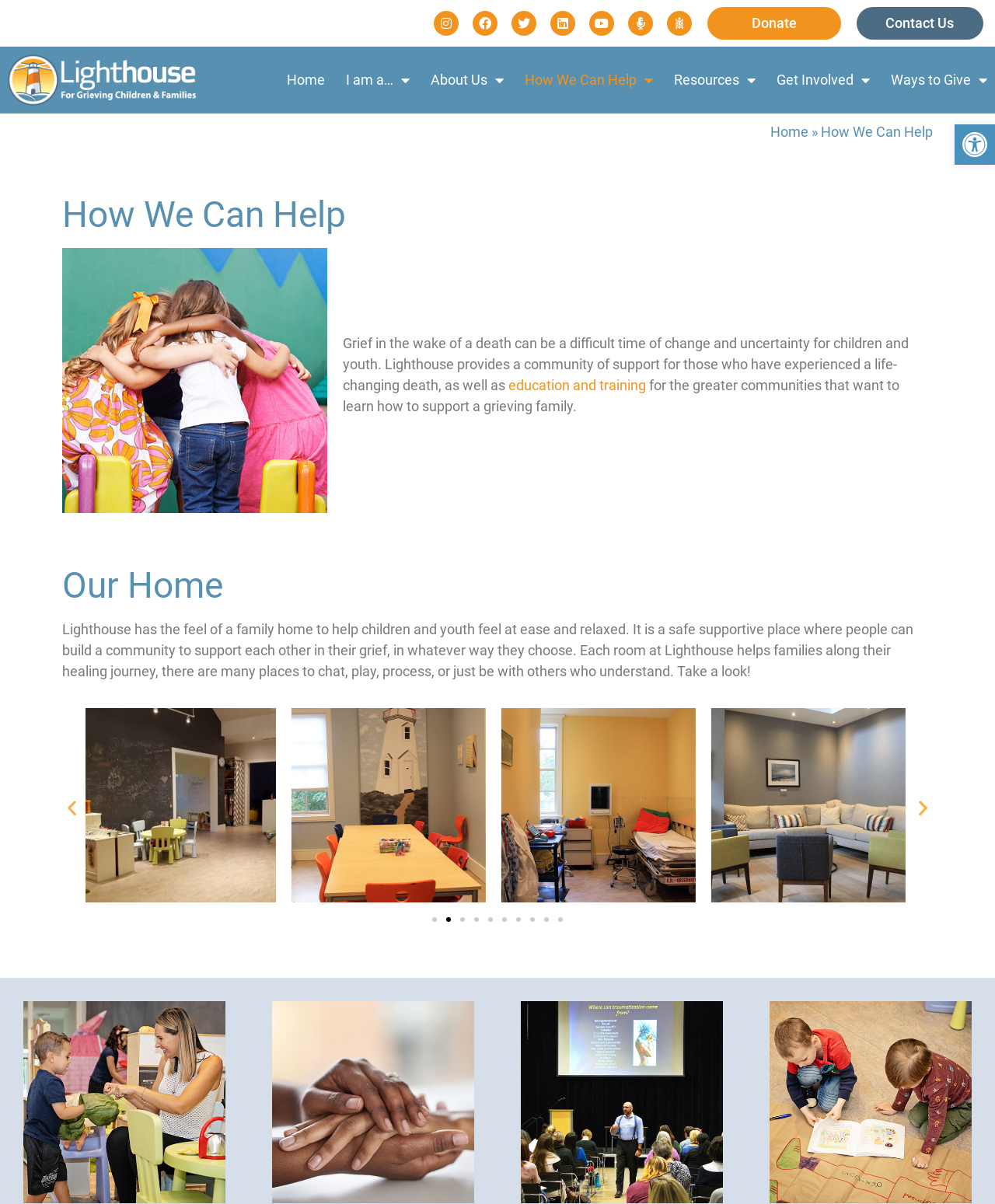Find the bounding box coordinates of the element to click in order to complete the given instruction: "Donate."

[0.711, 0.006, 0.845, 0.033]